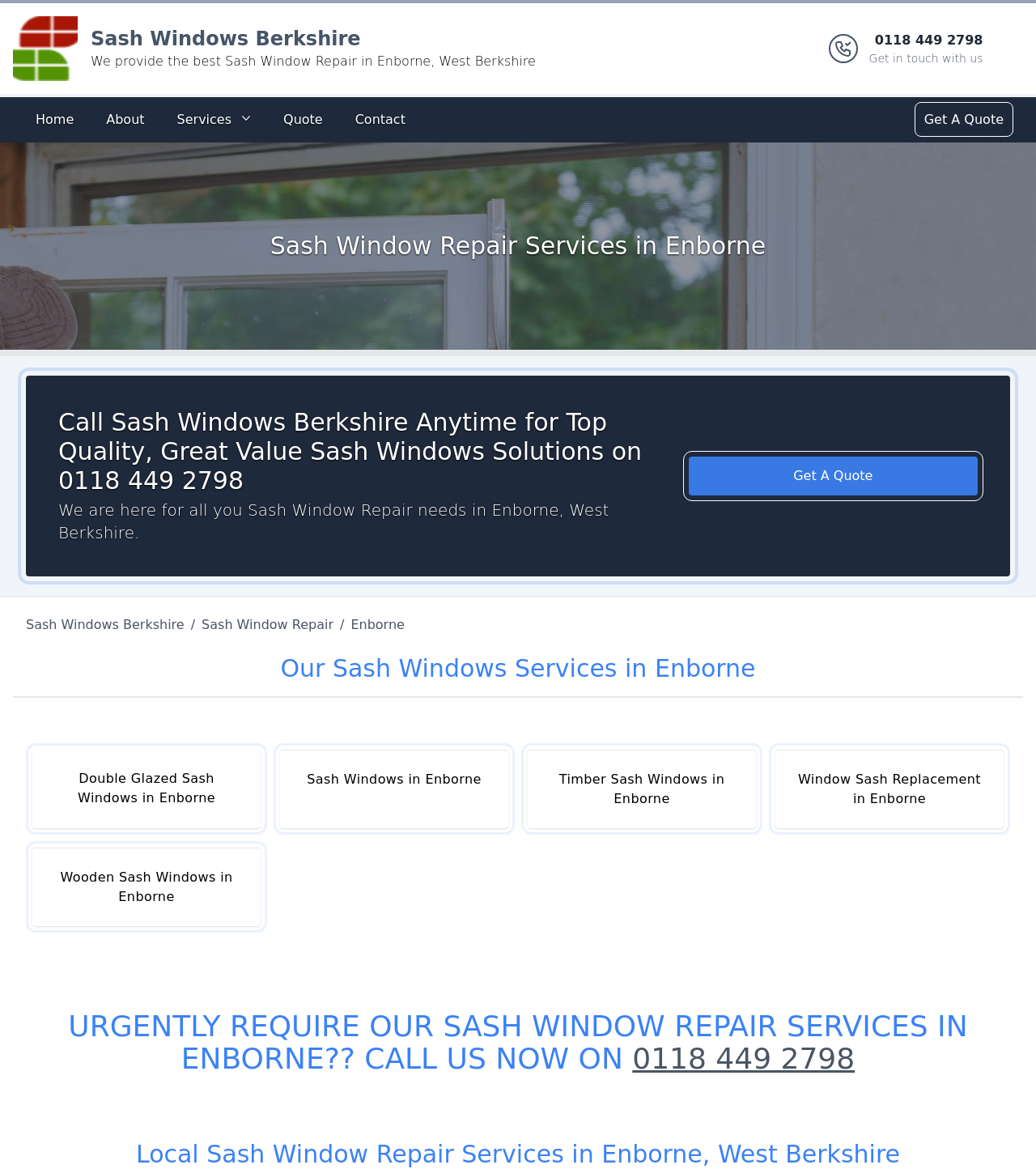Identify the bounding box coordinates for the UI element described as follows: "Quote". Ensure the coordinates are four float numbers between 0 and 1, formatted as [left, top, right, bottom].

[0.264, 0.089, 0.321, 0.116]